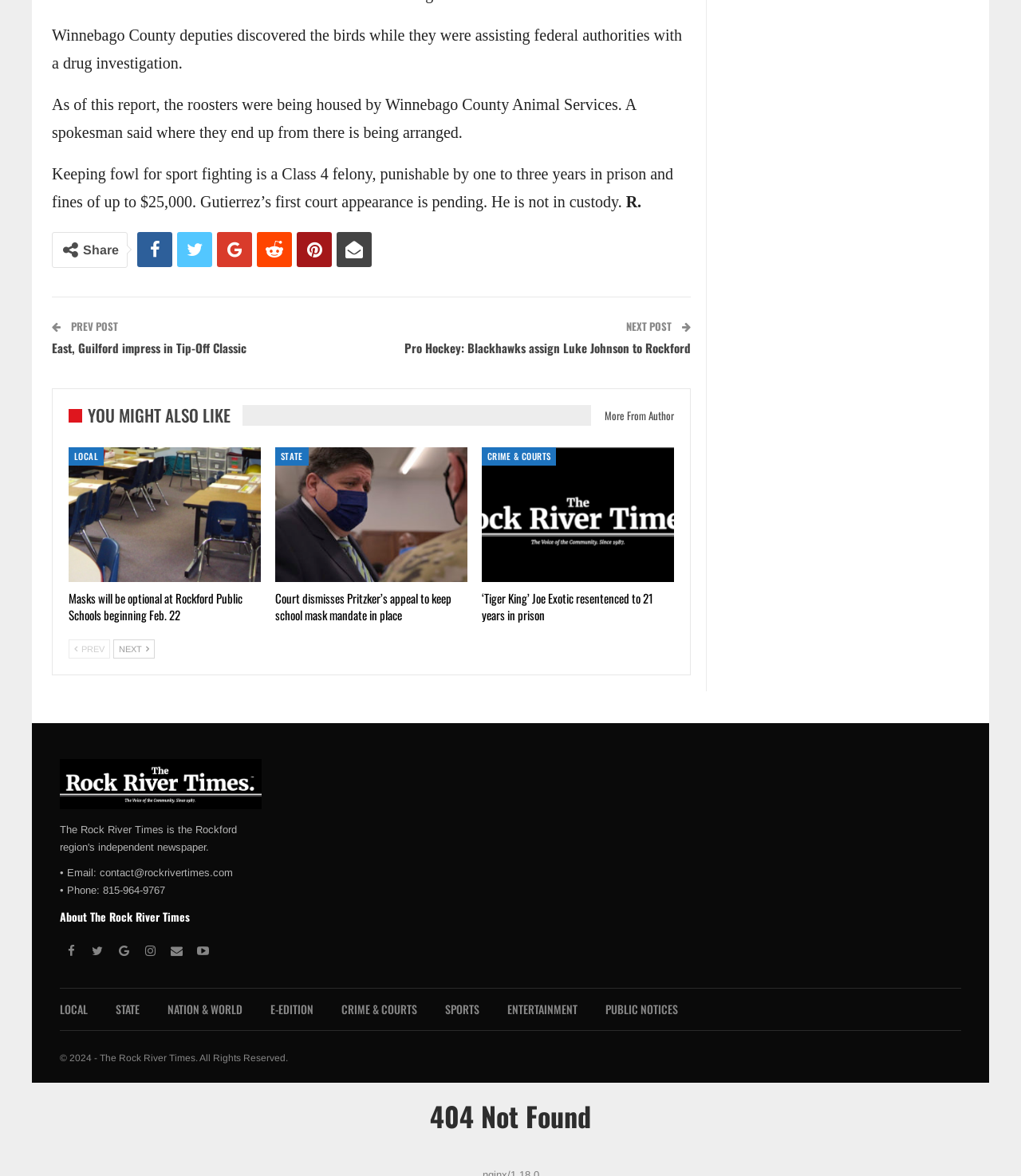Using the given description, provide the bounding box coordinates formatted as (top-left x, top-left y, bottom-right x, bottom-right y), with all values being floating point numbers between 0 and 1. Description: Sports

[0.436, 0.851, 0.47, 0.865]